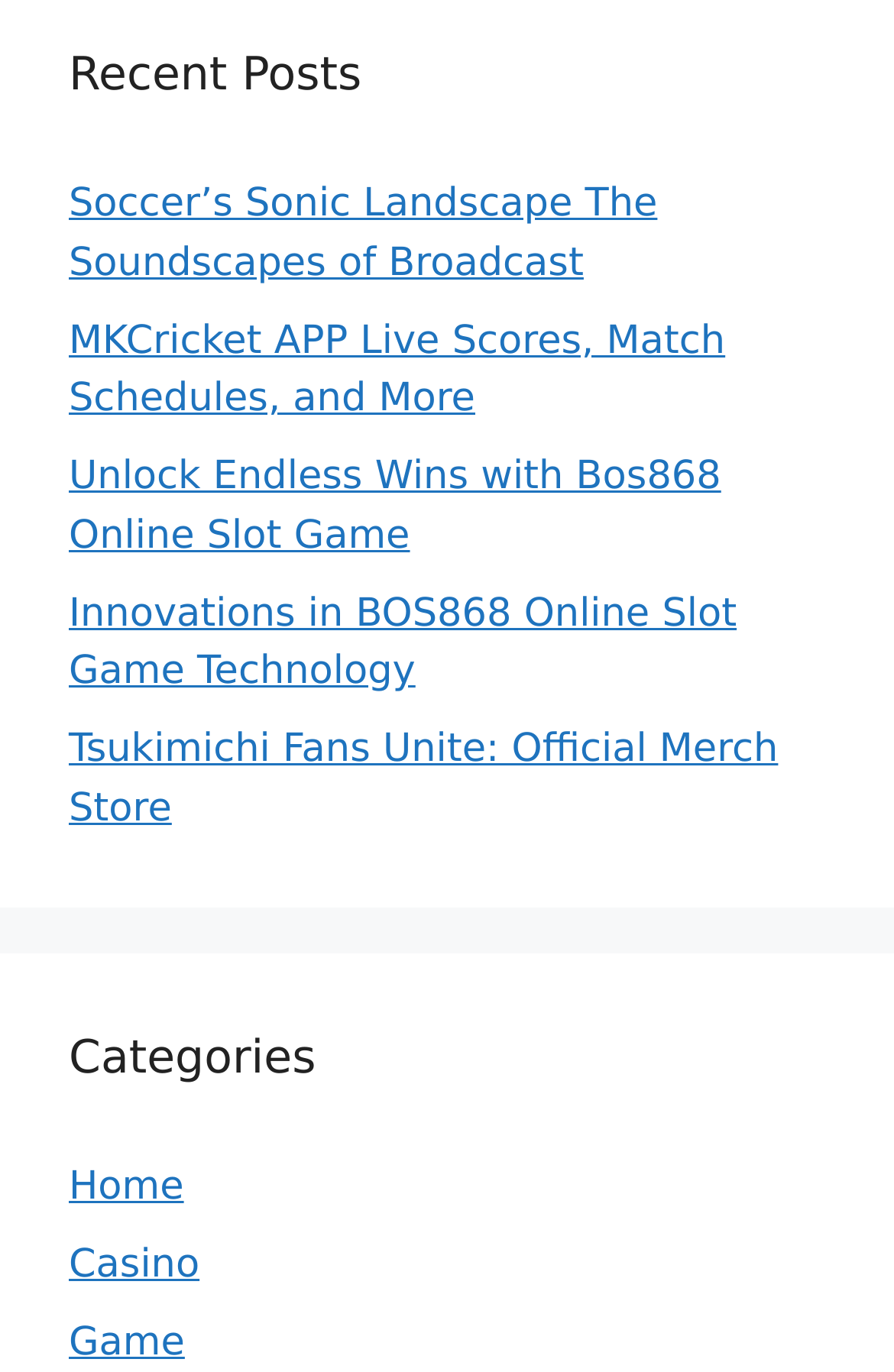Please determine the bounding box coordinates for the element that should be clicked to follow these instructions: "Visit the 'Ijime' page".

None